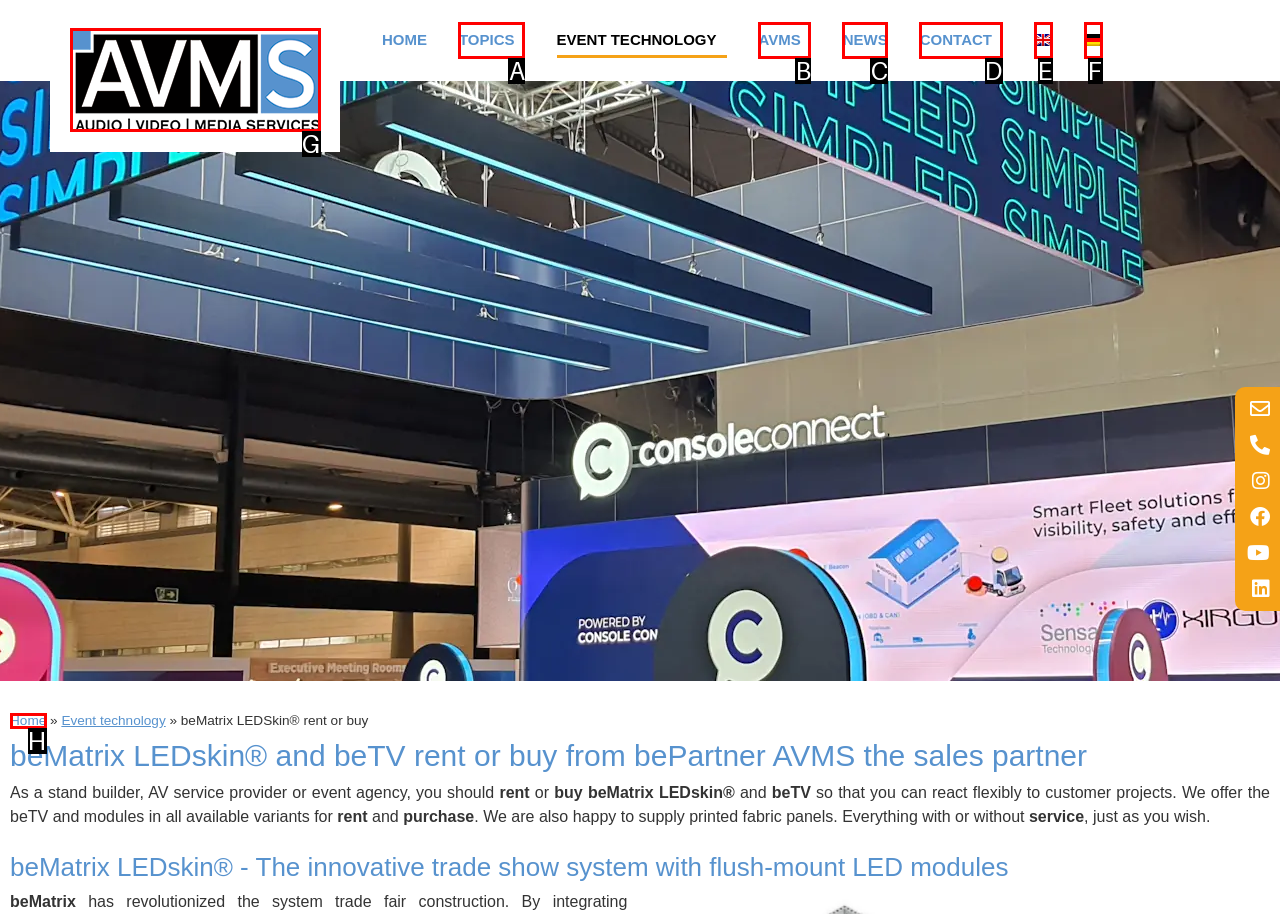Determine which option matches the element description: News
Reply with the letter of the appropriate option from the options provided.

C